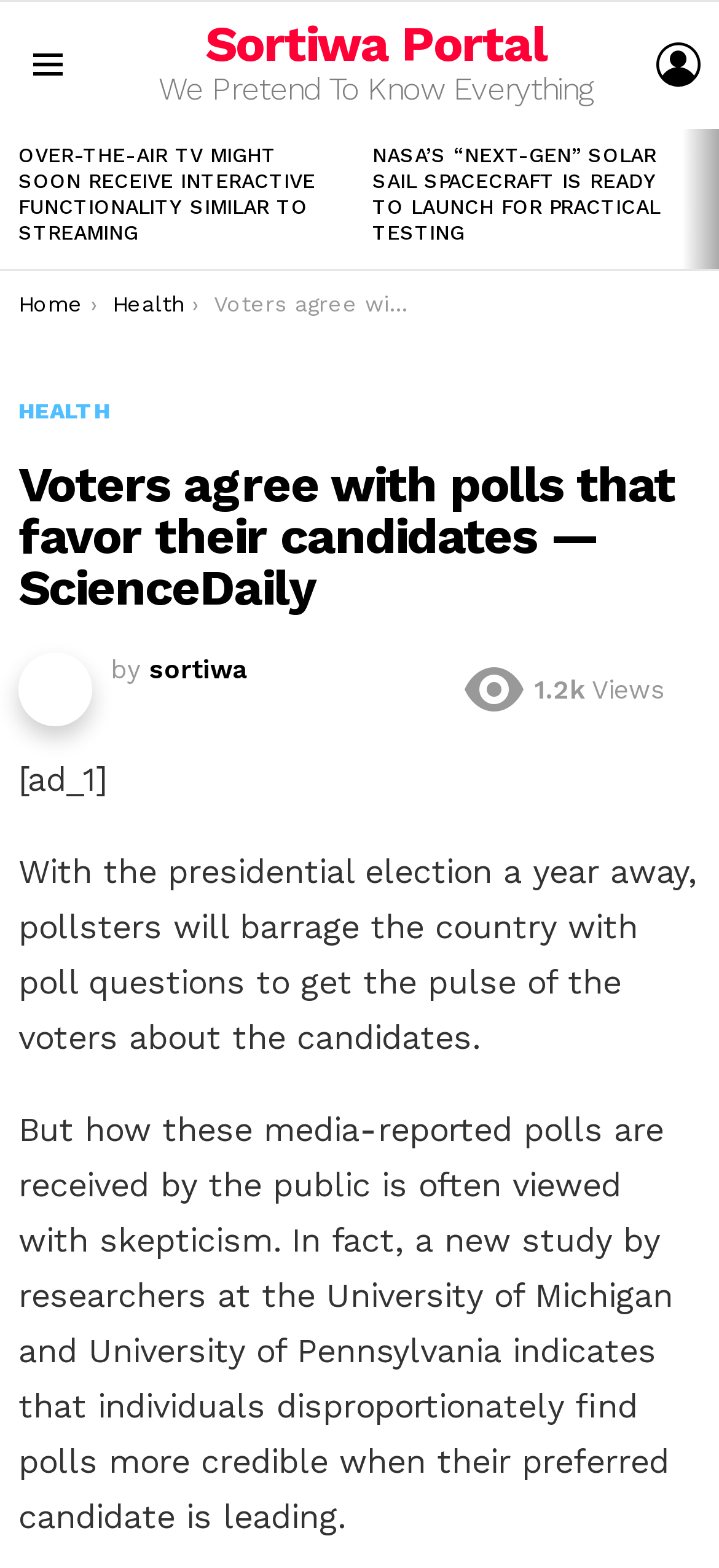Identify the bounding box coordinates of the clickable region required to complete the instruction: "Click on the 'LOGIN' button". The coordinates should be given as four float numbers within the range of 0 and 1, i.e., [left, top, right, bottom].

[0.913, 0.017, 0.974, 0.064]